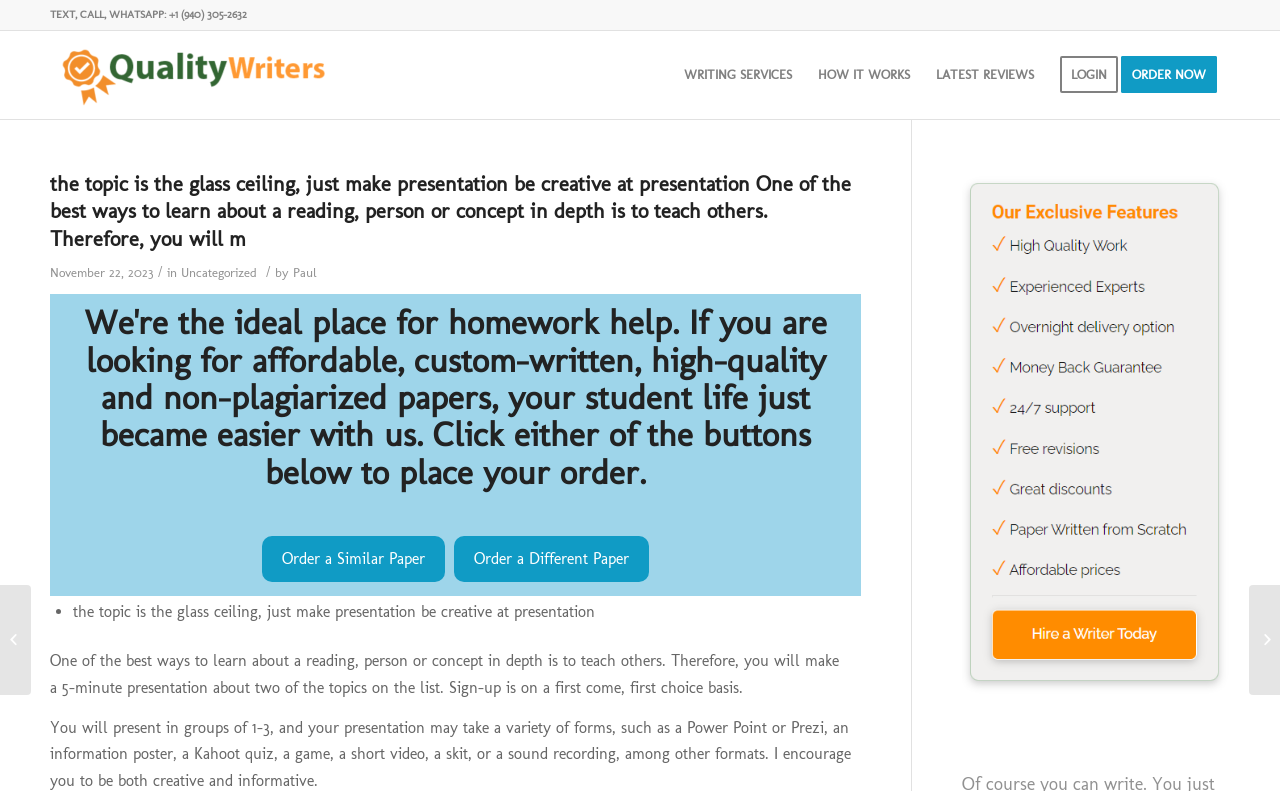Could you indicate the bounding box coordinates of the region to click in order to complete this instruction: "Order a Similar Paper".

[0.205, 0.677, 0.348, 0.736]